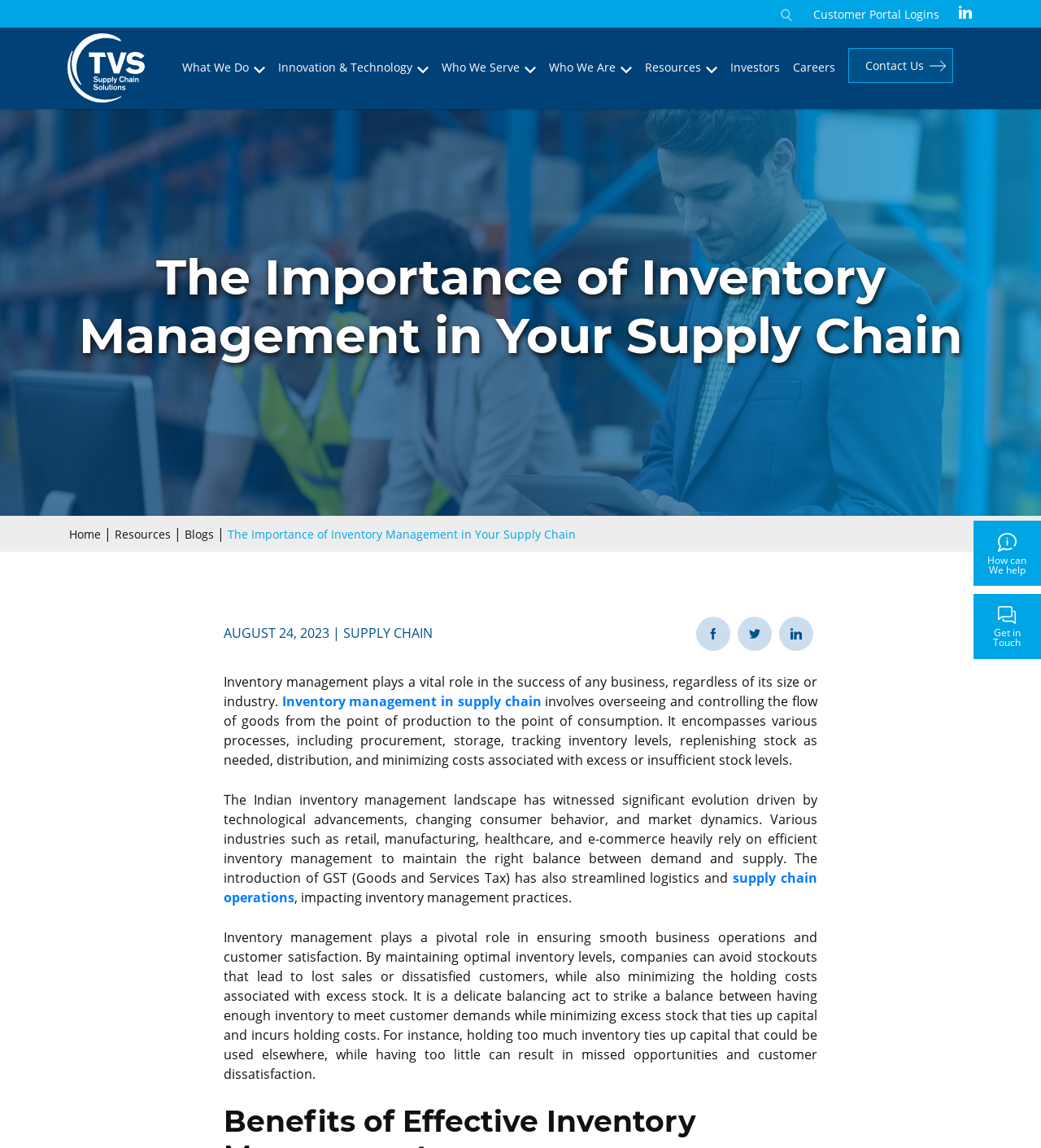Can you find the bounding box coordinates for the element that needs to be clicked to execute this instruction: "Click on Contact Us"? The coordinates should be given as four float numbers between 0 and 1, i.e., [left, top, right, bottom].

[0.815, 0.042, 0.916, 0.072]